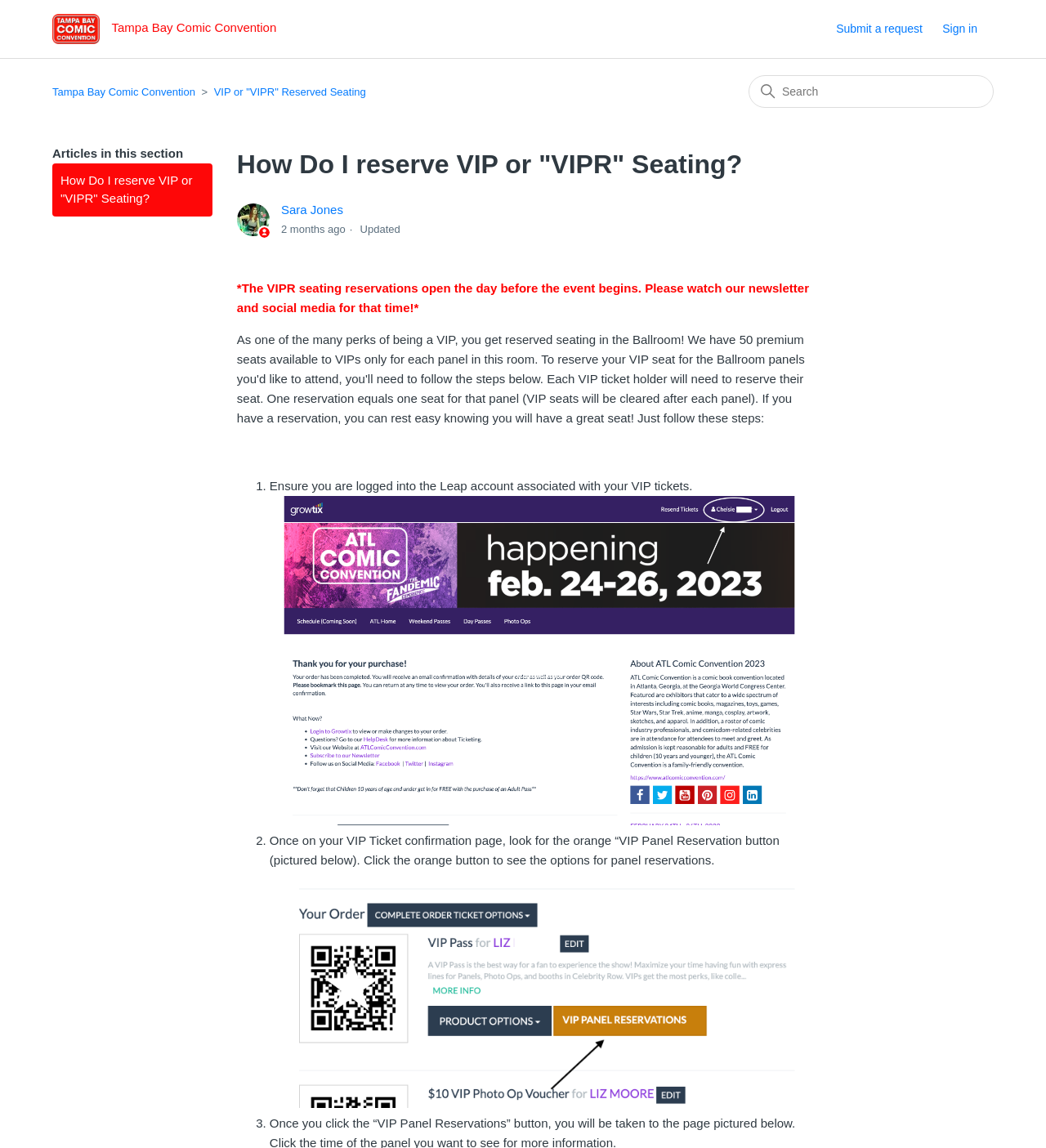What should I do to reserve VIPR seating?
Can you offer a detailed and complete answer to this question?

According to the article, the first step to reserve VIPR seating is to ensure you are logged into the Leap account associated with your VIP tickets, as stated in the first point of the instructions.